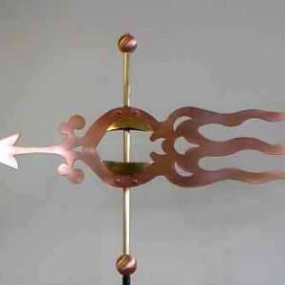Craft a detailed explanation of the image.

The image showcases an elegantly designed weathervane titled the "Flounder Banner Weathervane." This decorative piece features a sleek, artisanal shape that includes an arrow pointing forward, surrounded by graceful, wave-like designs. The weathervane is constructed from metal, showcasing a polished finish that enhances its aesthetic appeal. It stands mounted on a pole, making it not only a functional item for indicating wind direction but also a striking decorative element for any outdoor space. This weathervane is part of a curated collection of banner weathervanes, highlighting unique designs that celebrate artistry and craftsmanship in home decor.